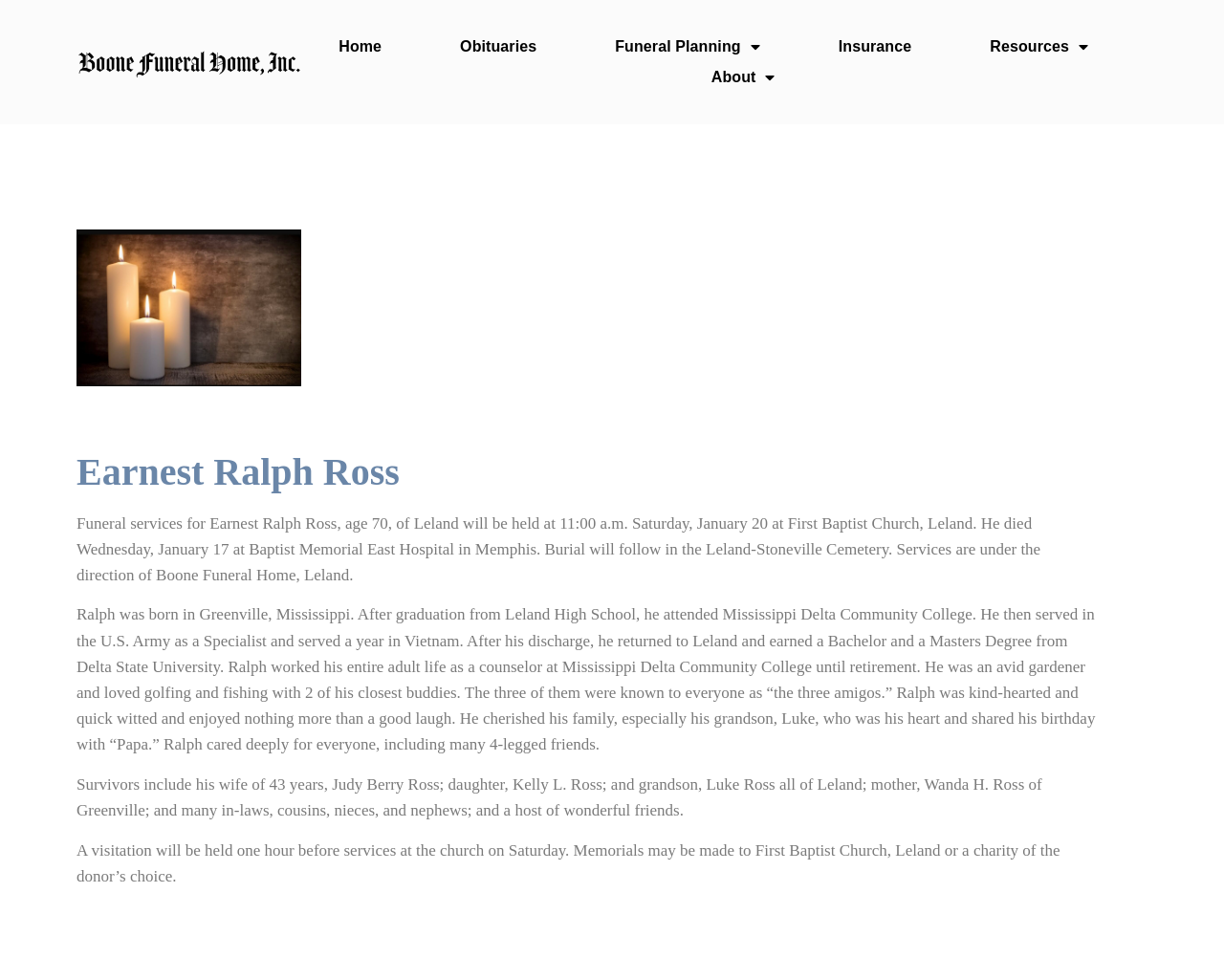What is the name of the deceased person?
Using the visual information, answer the question in a single word or phrase.

Earnest Ralph Ross